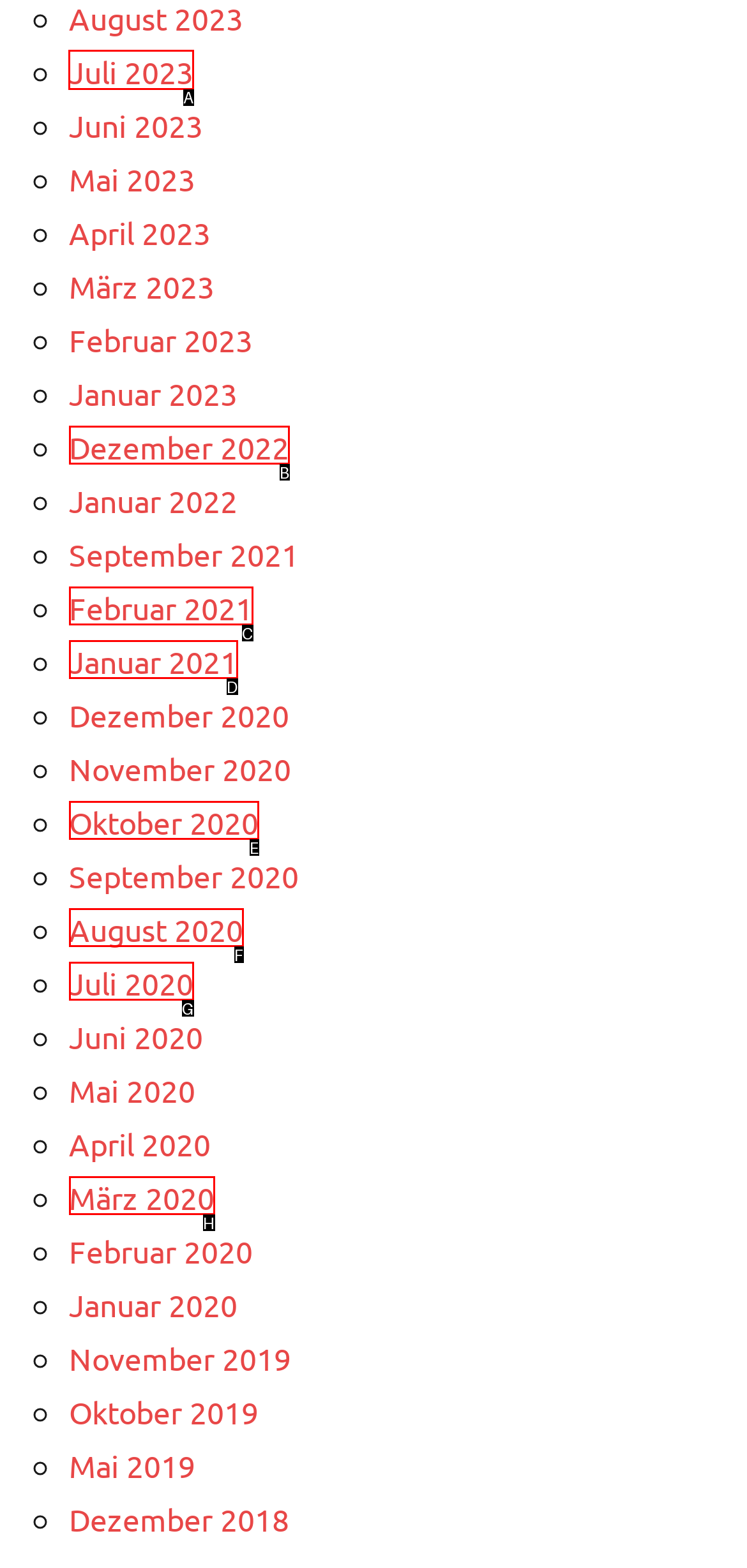Determine the HTML element to click for the instruction: View July 2023.
Answer with the letter corresponding to the correct choice from the provided options.

A